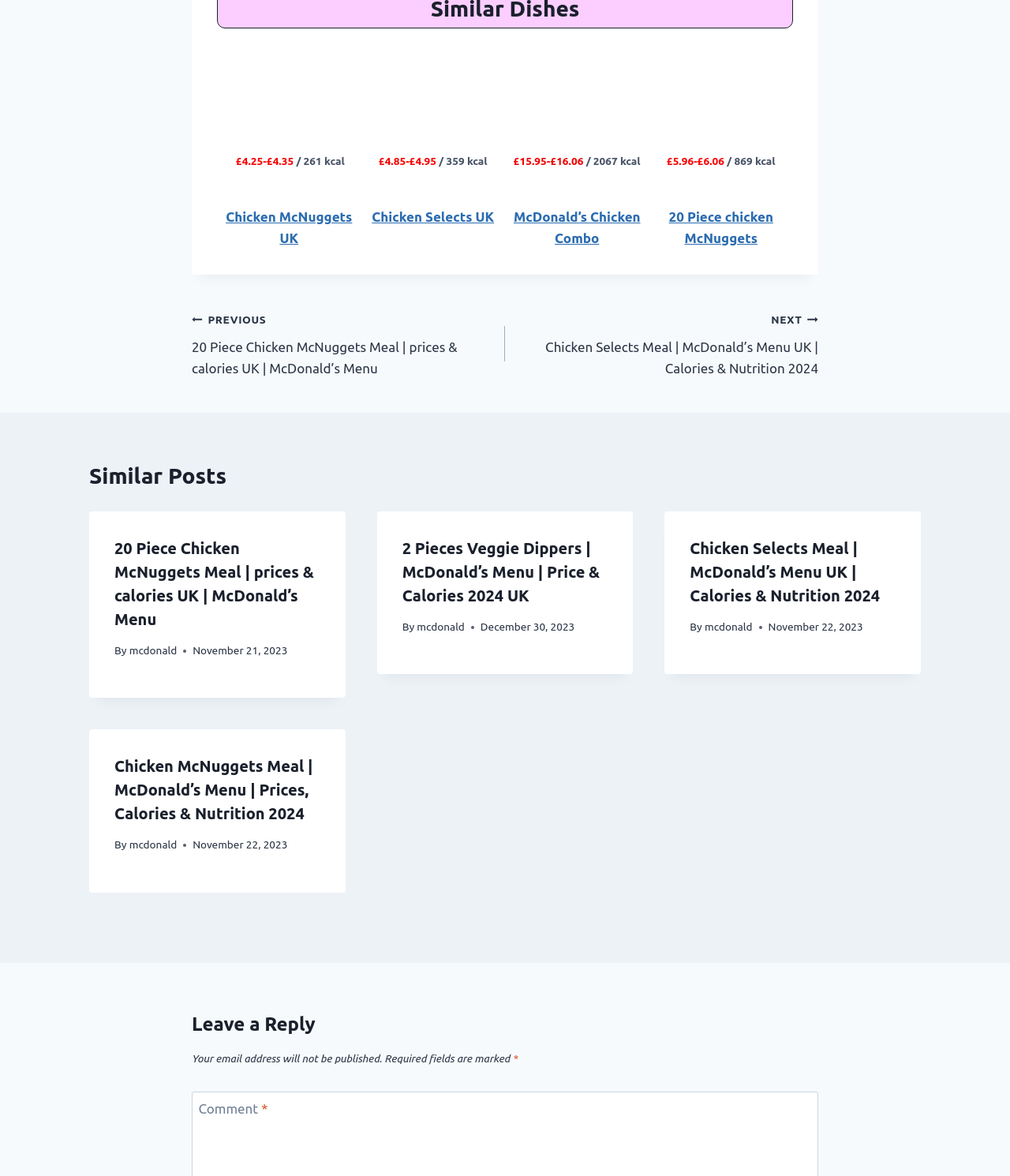Please identify the bounding box coordinates of the element that needs to be clicked to execute the following command: "Check Chicken Selects Meal prices". Provide the bounding box using four float numbers between 0 and 1, formatted as [left, top, right, bottom].

[0.357, 0.034, 0.5, 0.154]